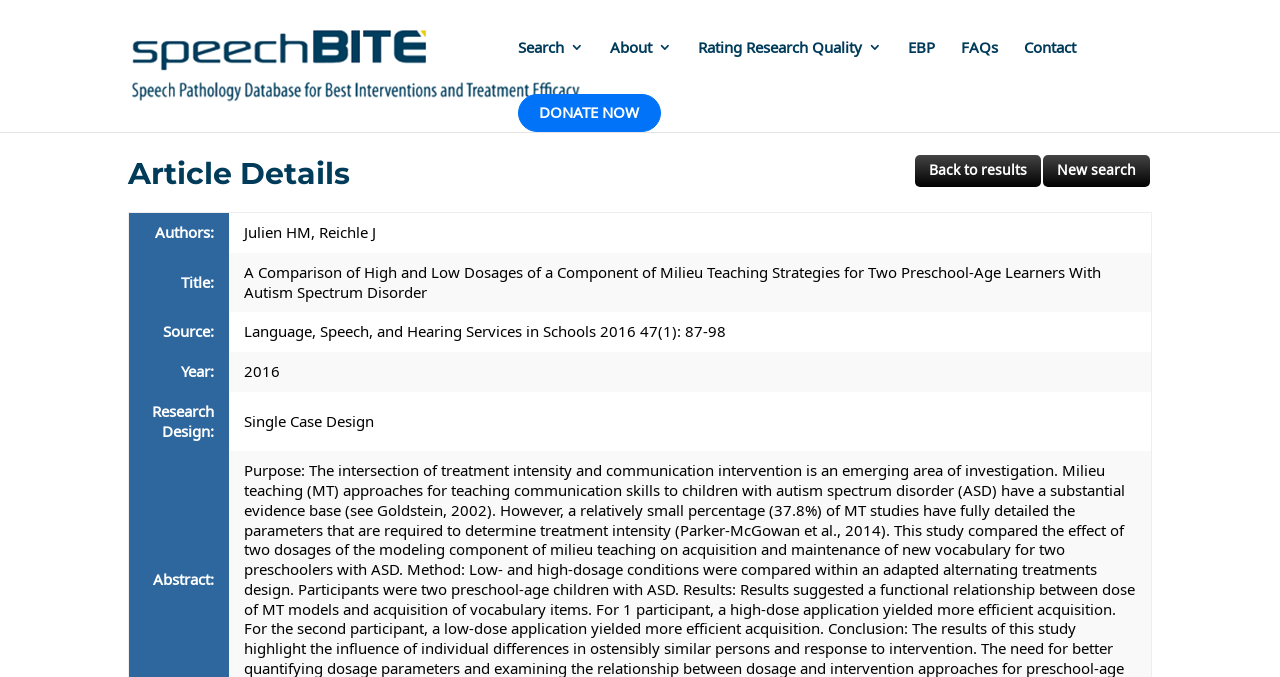In what year was the article published?
Carefully analyze the image and provide a detailed answer to the question.

I found the year of publication by looking at the gridcell element with the text '2016' which is located in the row with the rowheader 'Year:'.